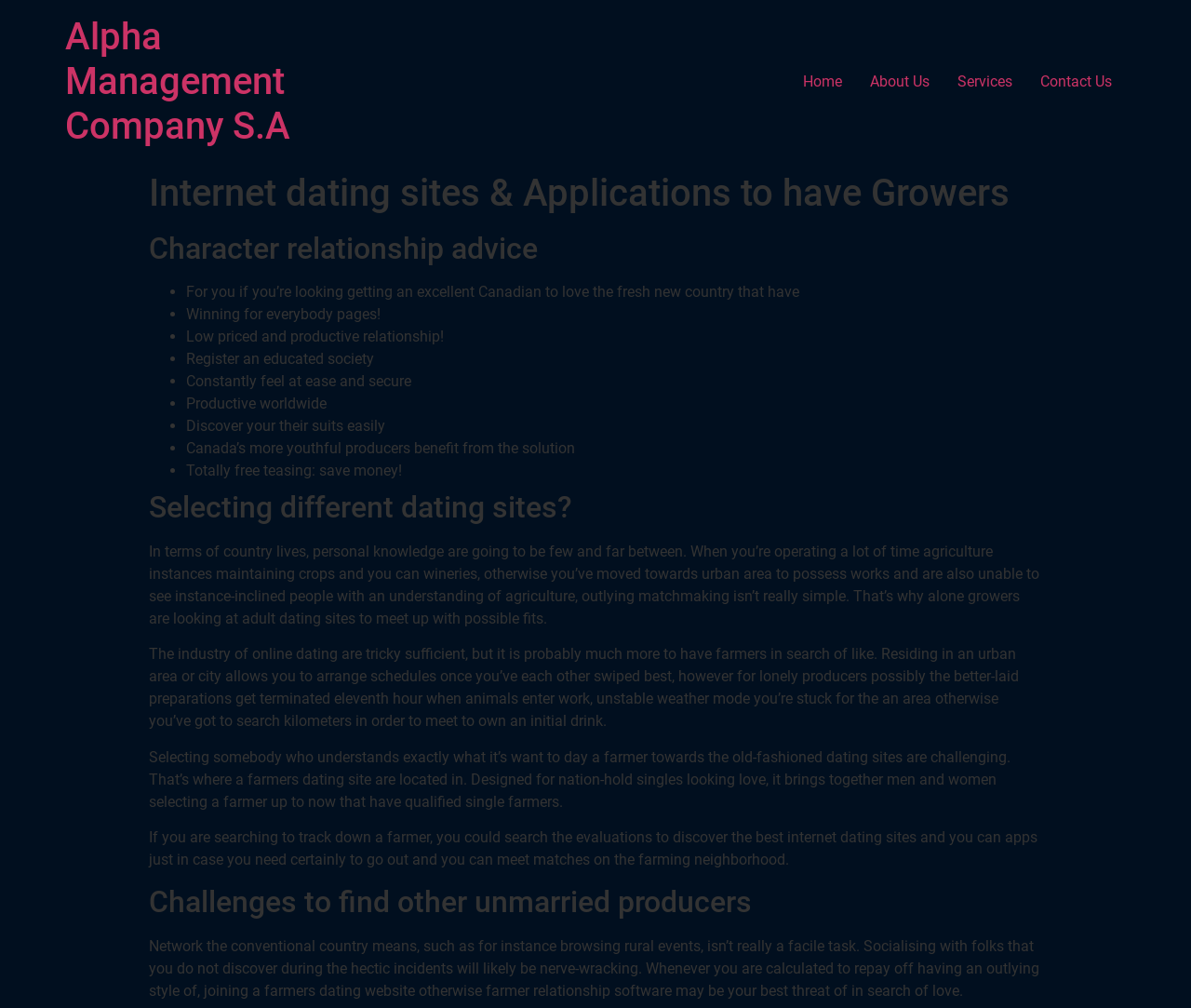How many benefits of using the website are listed?
Observe the image and answer the question with a one-word or short phrase response.

11